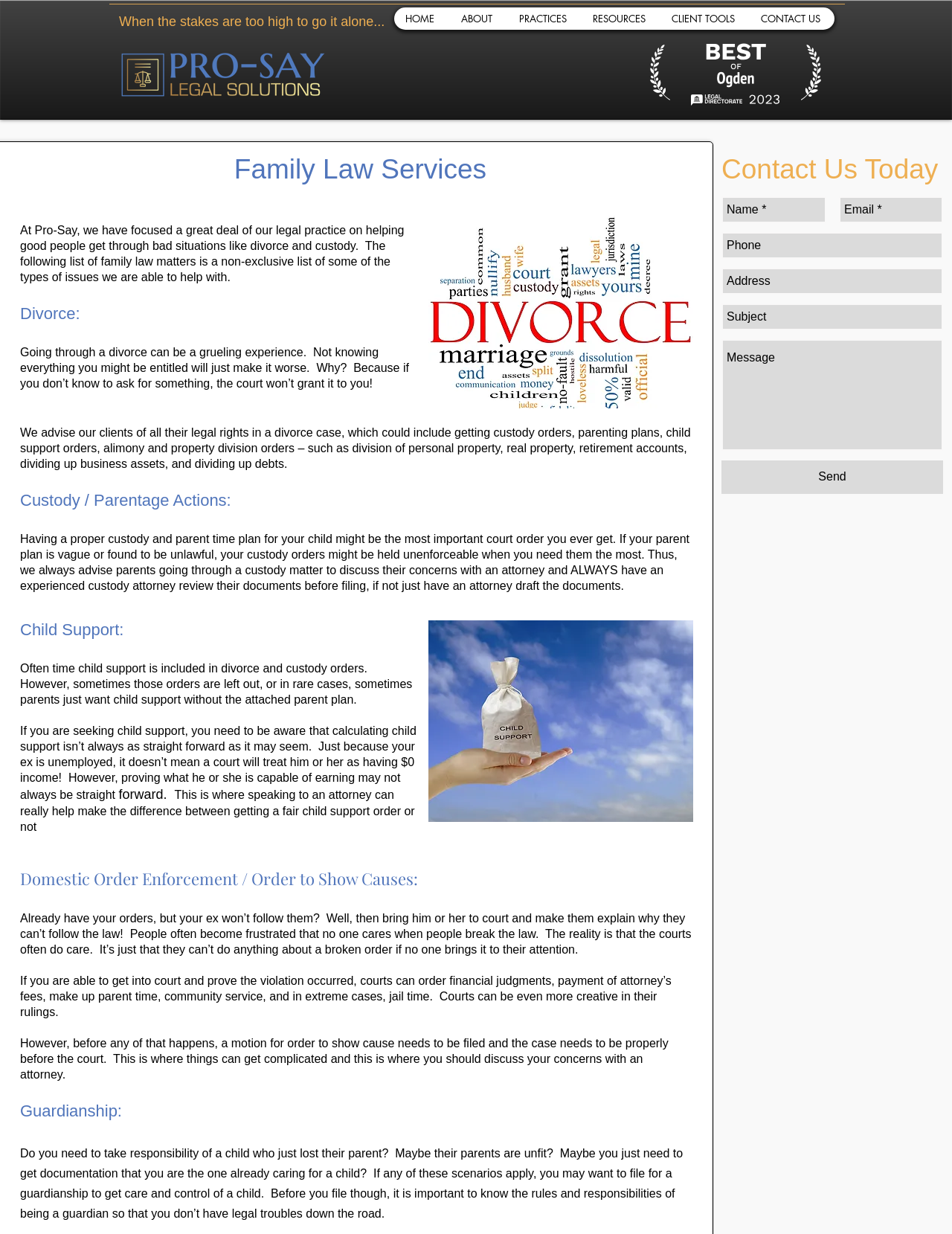What is the purpose of a guardianship?
Answer the question in a detailed and comprehensive manner.

The purpose of a guardianship can be understood from the text on the webpage, which explains that a guardianship is filed to take responsibility of a child who has lost their parent or whose parents are unfit. This suggests that the purpose of a guardianship is to take care and control of a child.